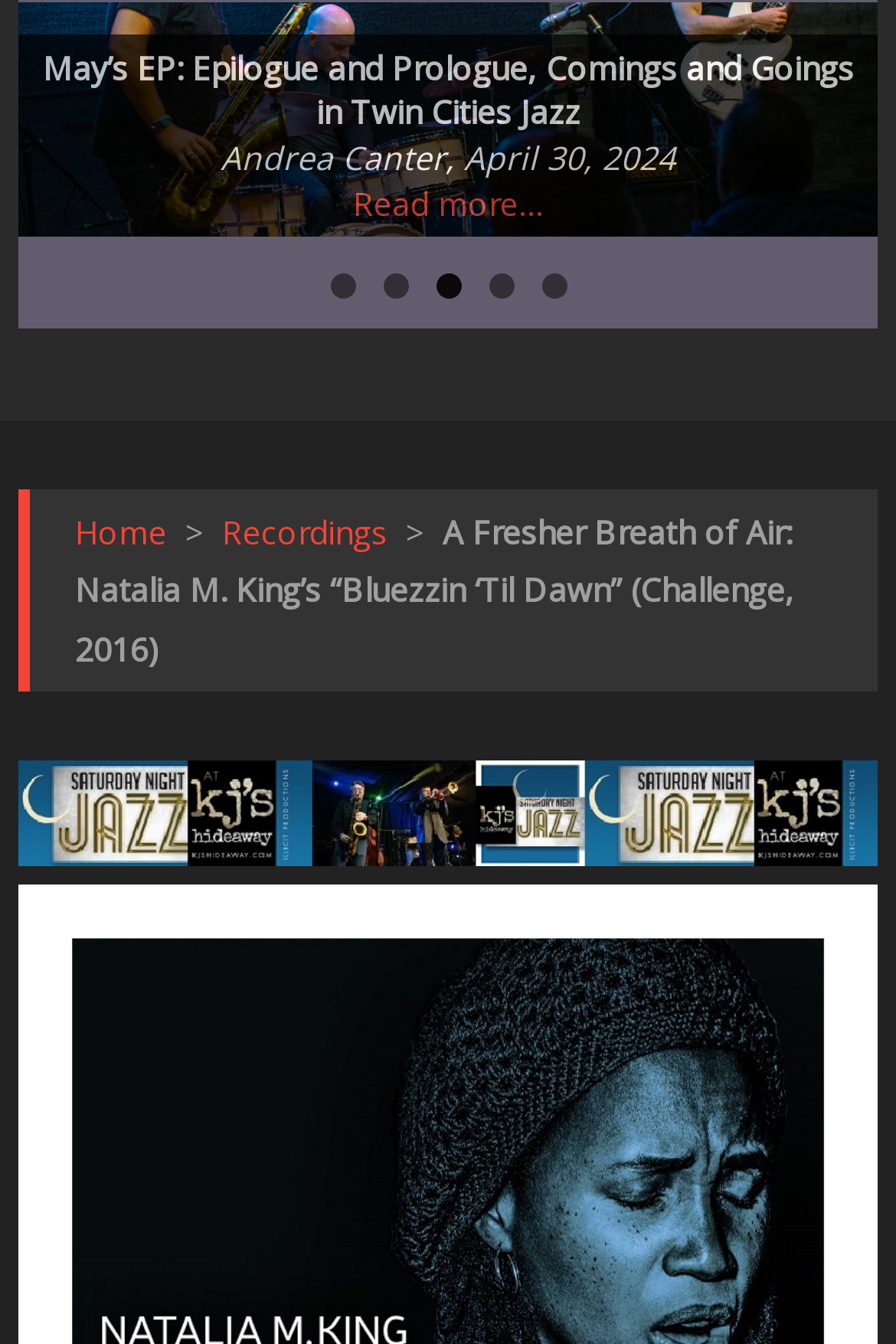From the webpage screenshot, identify the region described by Home. Provide the bounding box coordinates as (top-left x, top-left y, bottom-right x, bottom-right y), with each value being a floating point number between 0 and 1.

[0.084, 0.38, 0.187, 0.412]